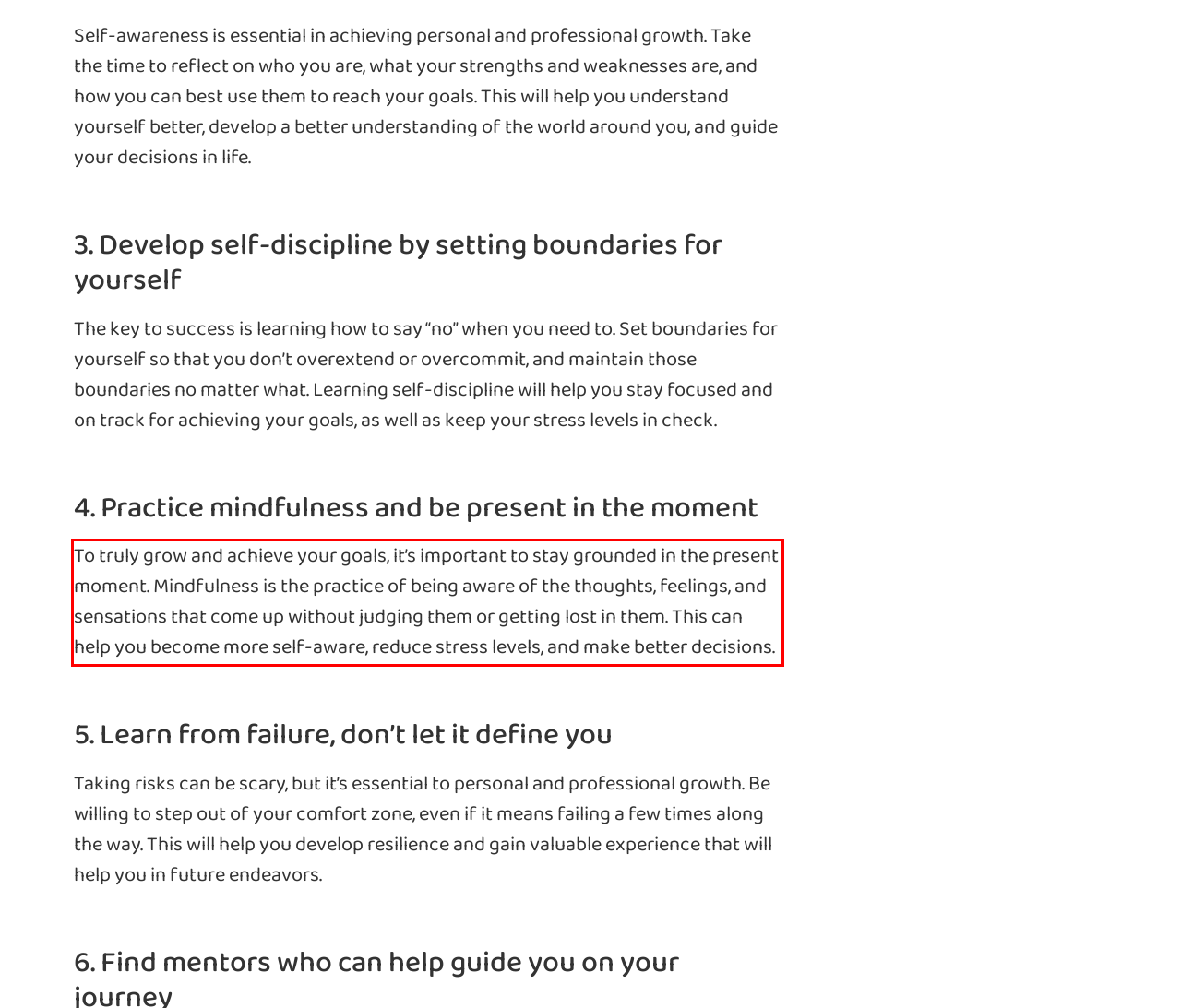Please analyze the screenshot of a webpage and extract the text content within the red bounding box using OCR.

To truly grow and achieve your goals, it’s important to stay grounded in the present moment. Mindfulness is the practice of being aware of the thoughts, feelings, and sensations that come up without judging them or getting lost in them. This can help you become more self-aware, reduce stress levels, and make better decisions.